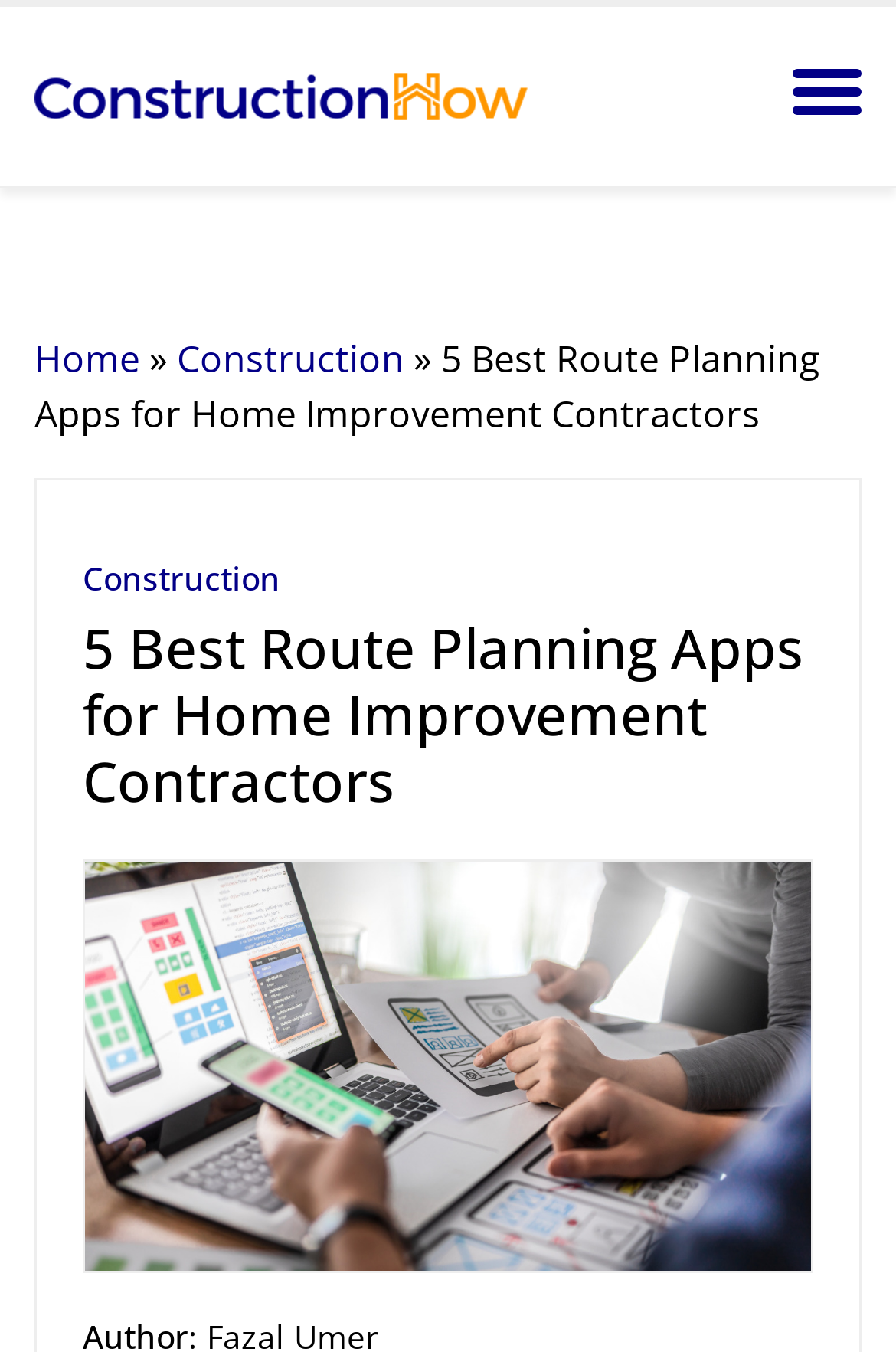Generate a thorough description of the webpage.

The webpage is about the top route-planning apps for home improvement contractors. At the top, there is a header section that contains a logo on the left side, which is an image, and a search button on the right side. Below the header, there is a navigation section that displays breadcrumbs, showing the current page's location in the website's hierarchy. The breadcrumbs consist of links to the "Home" and "Construction" pages, separated by a "»" symbol, and a text that reads "5 Best Route Planning Apps for Home Improvement Contractors".

Below the navigation section, there is a heading that repeats the title "5 Best Route Planning Apps for Home Improvement Contractors". Underneath the heading, there is a large image that takes up most of the width of the page, which is related to planning apps.